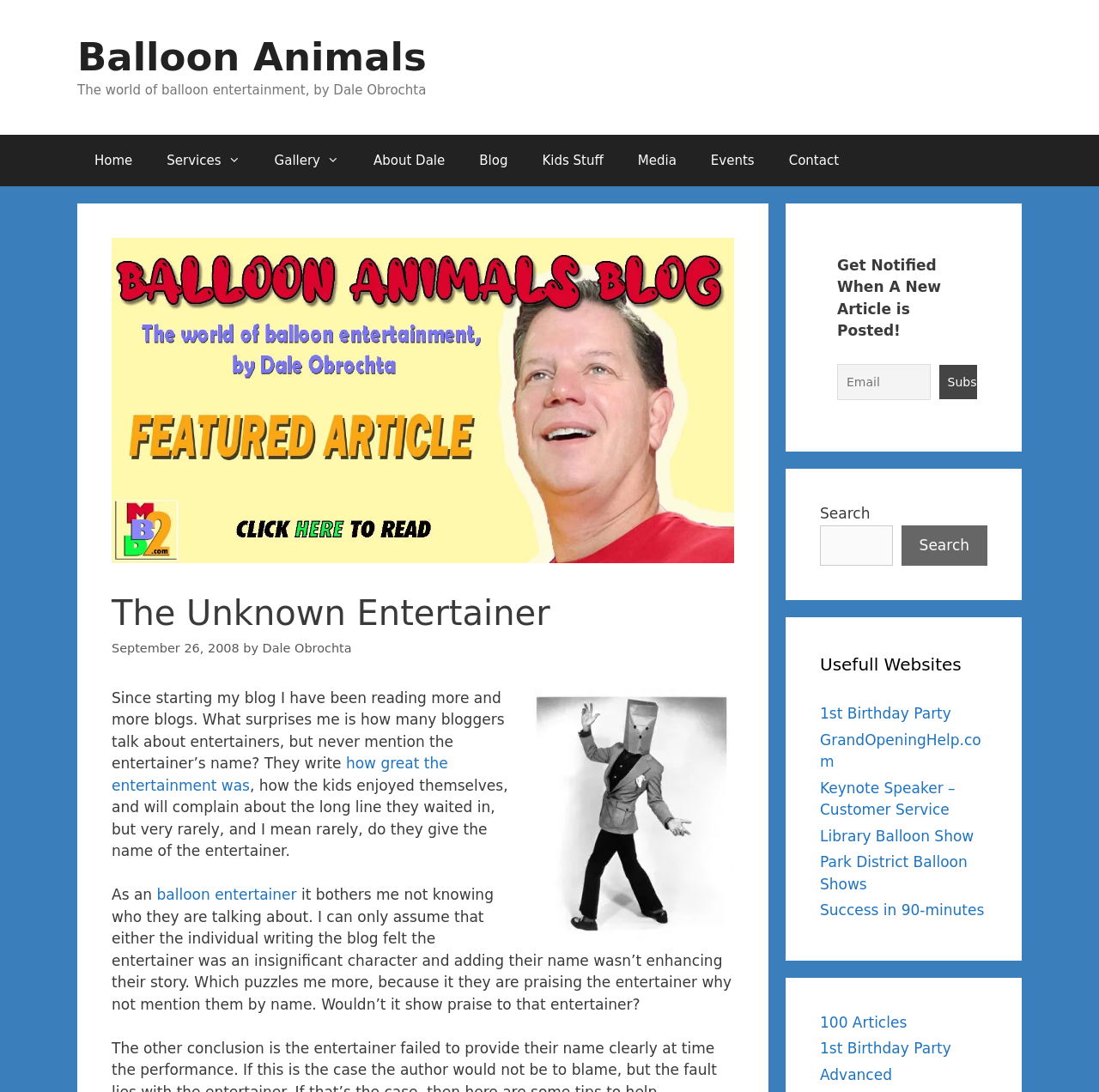Please answer the following question using a single word or phrase: What can be found in the 'Usefull Websites' section?

Links to various websites